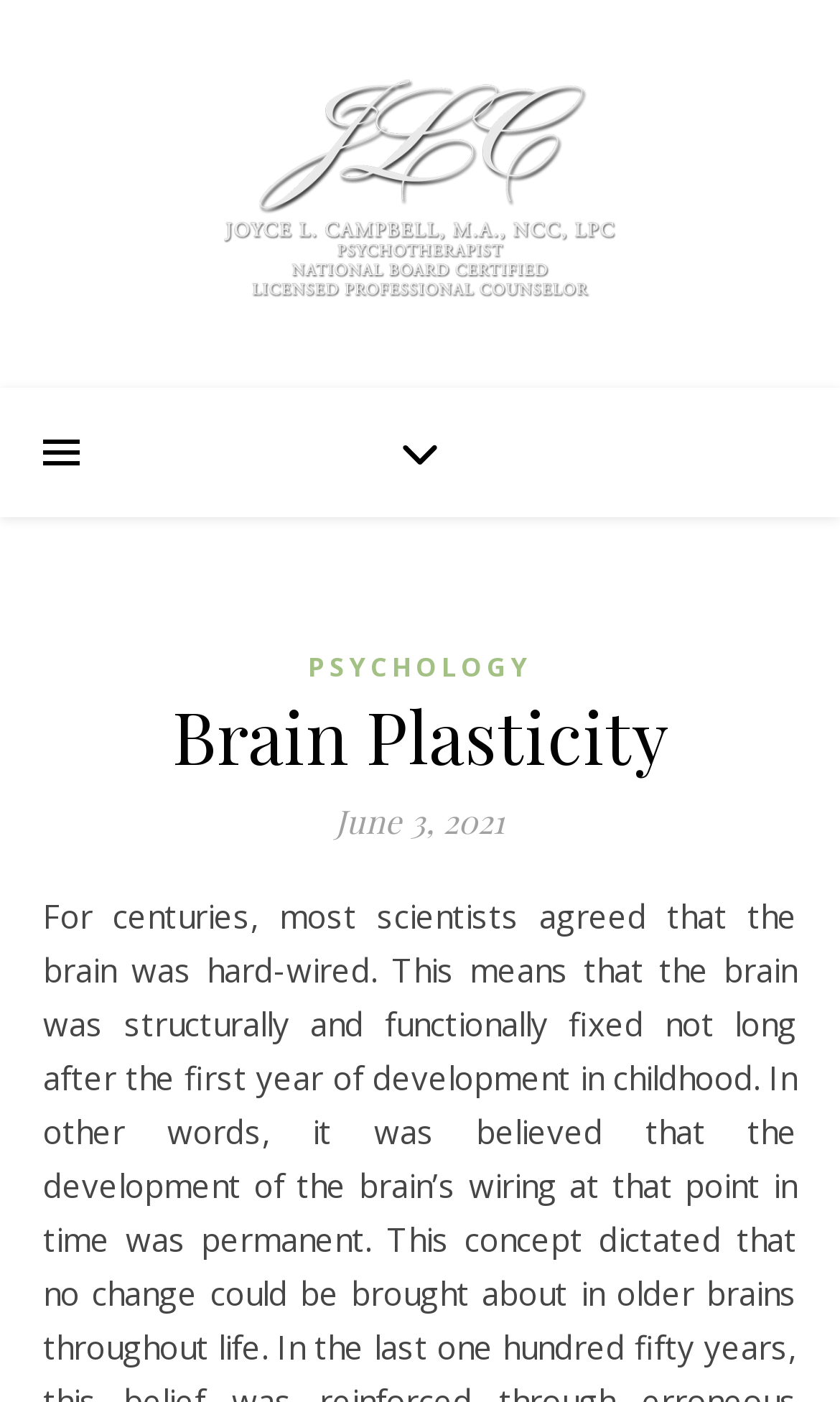Please give a succinct answer using a single word or phrase:
What is the author's profession?

Counselor